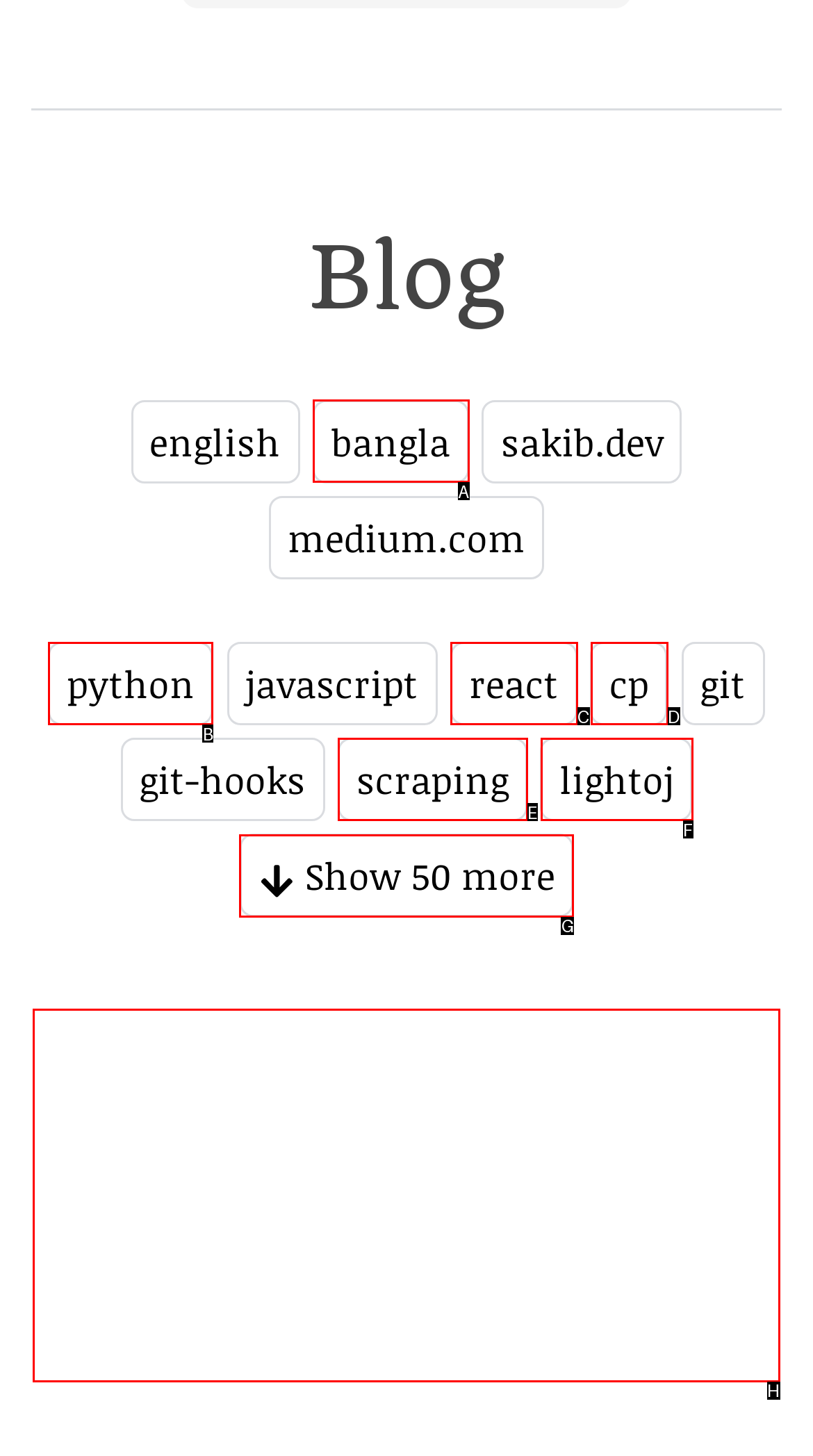Find the appropriate UI element to complete the task: Read the blog post about making a NestJS on top of express. Indicate your choice by providing the letter of the element.

H